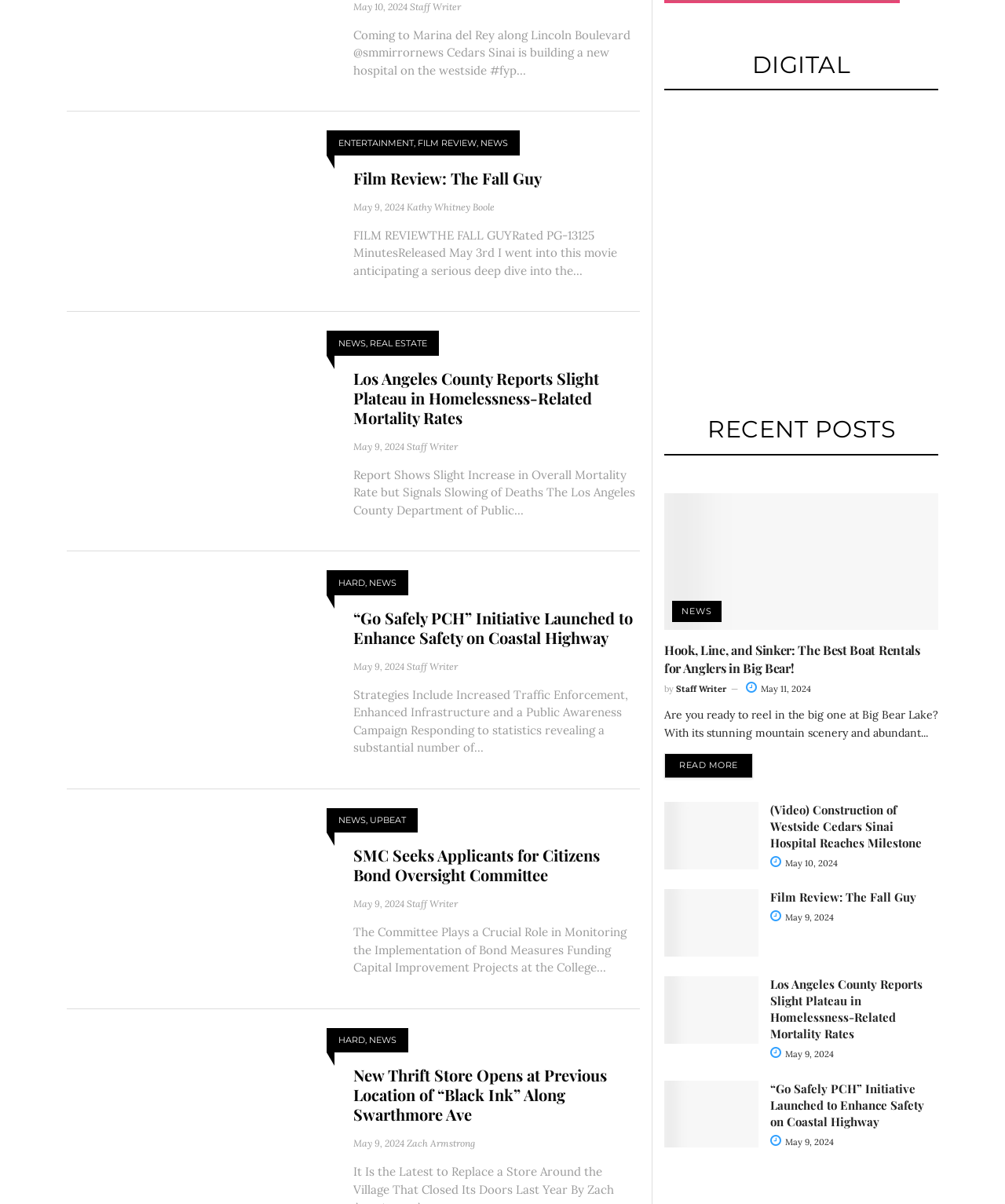What is the rating of the movie reviewed in the article 'Film Review: The Fall Guy'?
Look at the image and provide a short answer using one word or a phrase.

PG-13